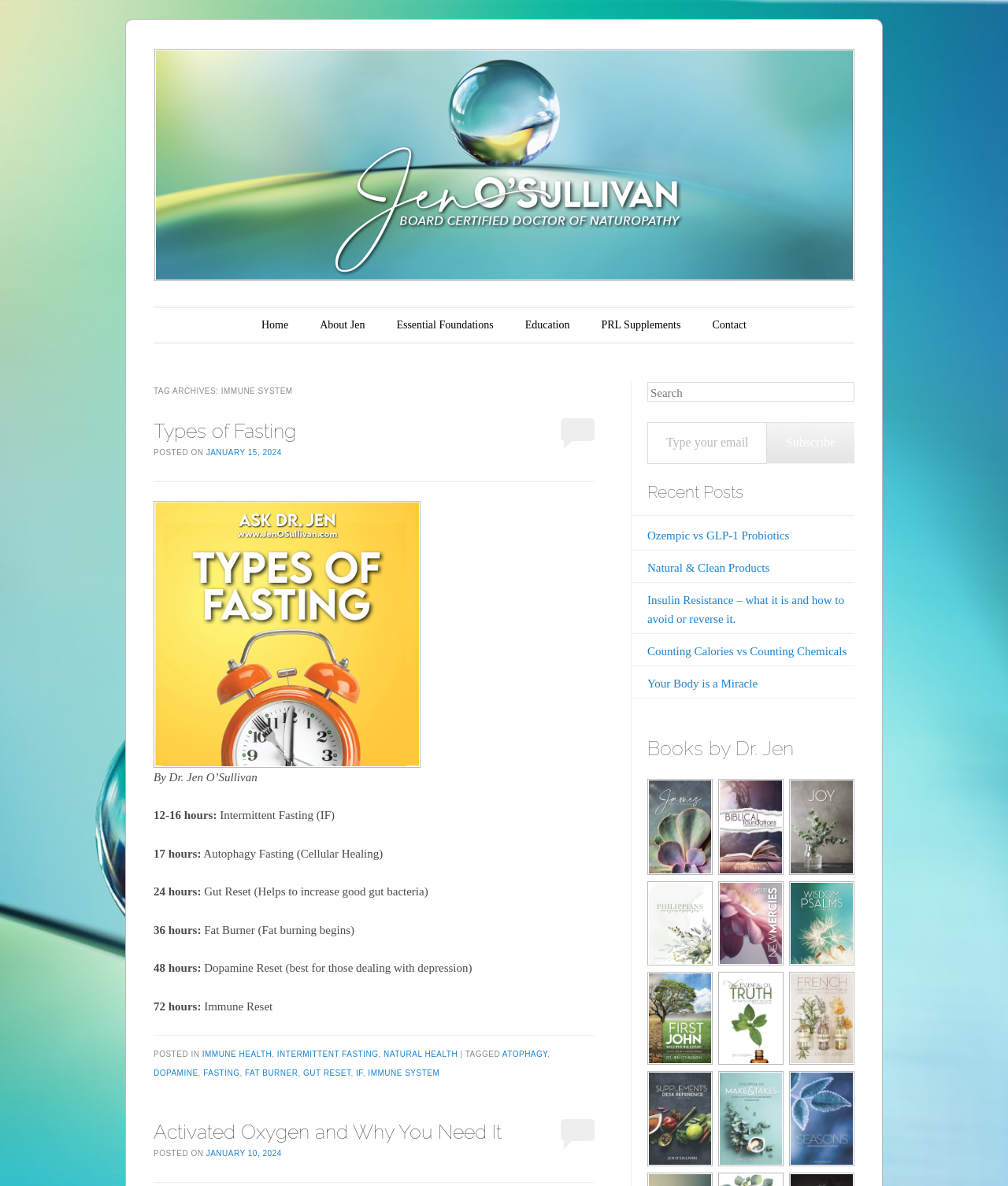Given the element description "Counting Calories vs Counting Chemicals", identify the bounding box of the corresponding UI element.

[0.642, 0.544, 0.84, 0.555]